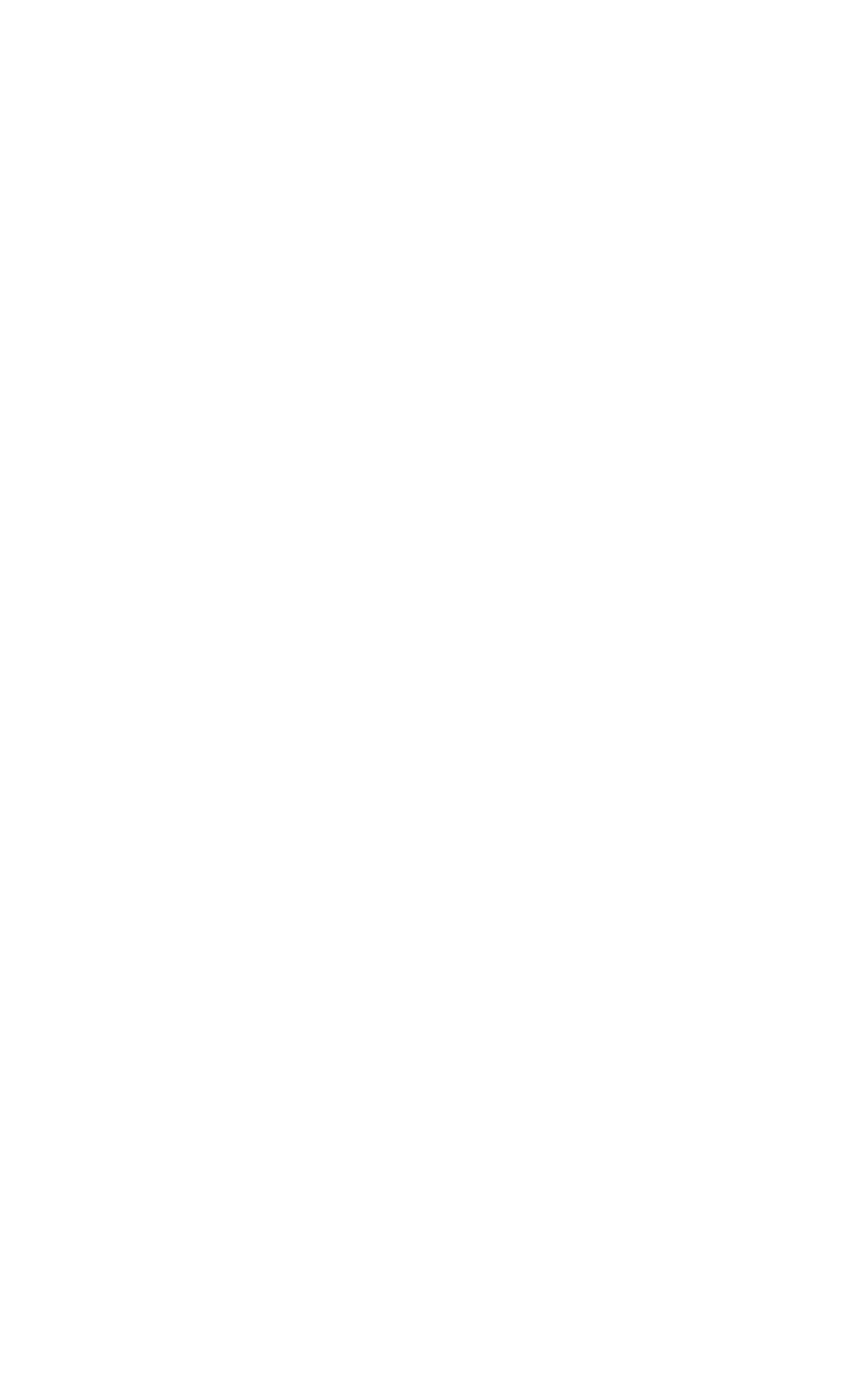Give a short answer to this question using one word or a phrase:
How many paragraphs of text are there at the top of the webpage?

3